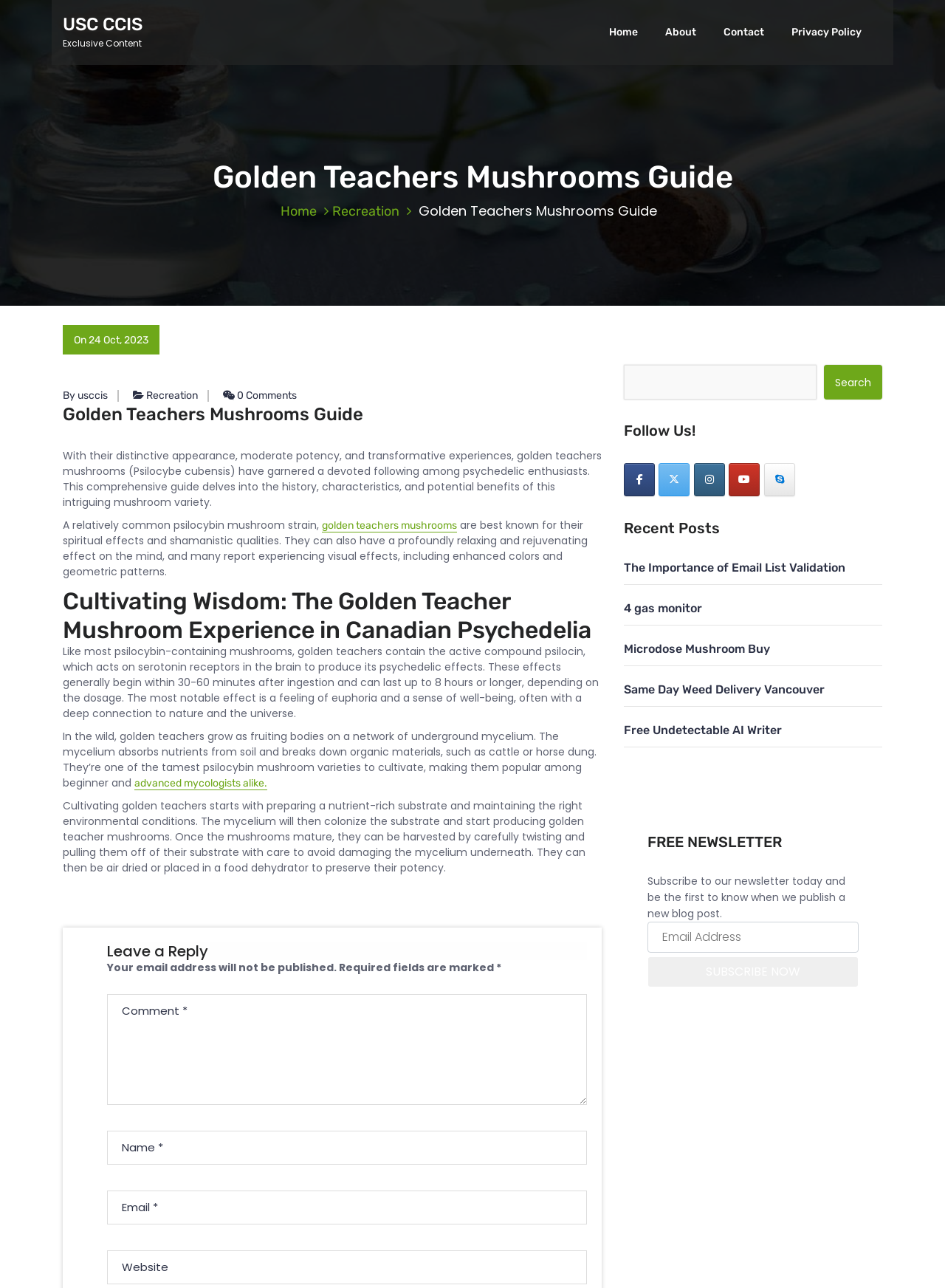Determine the bounding box coordinates of the clickable region to execute the instruction: "Leave a comment". The coordinates should be four float numbers between 0 and 1, denoted as [left, top, right, bottom].

[0.113, 0.772, 0.621, 0.858]